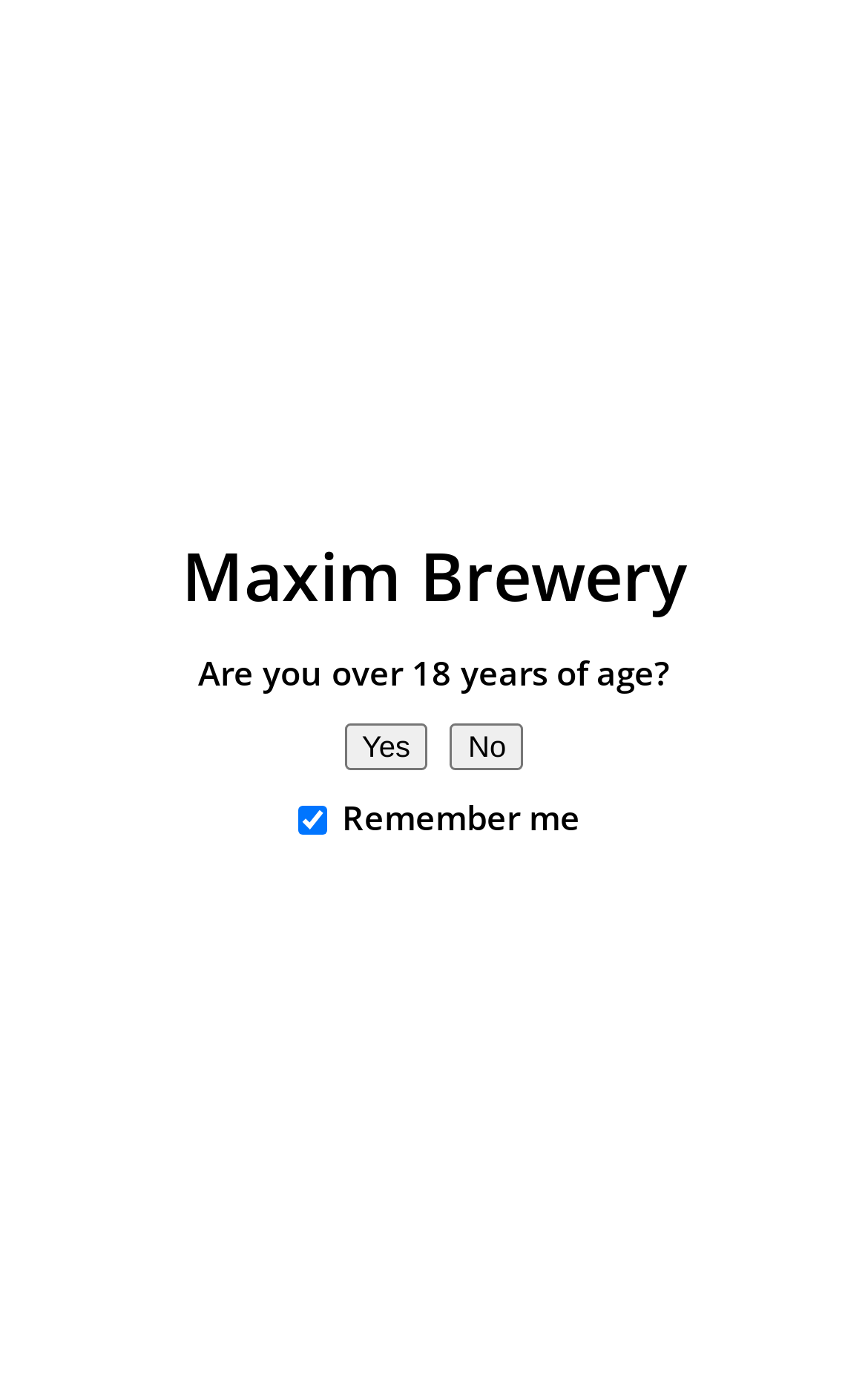Is the 'Remember me' checkbox checked?
Based on the image, answer the question with a single word or brief phrase.

true